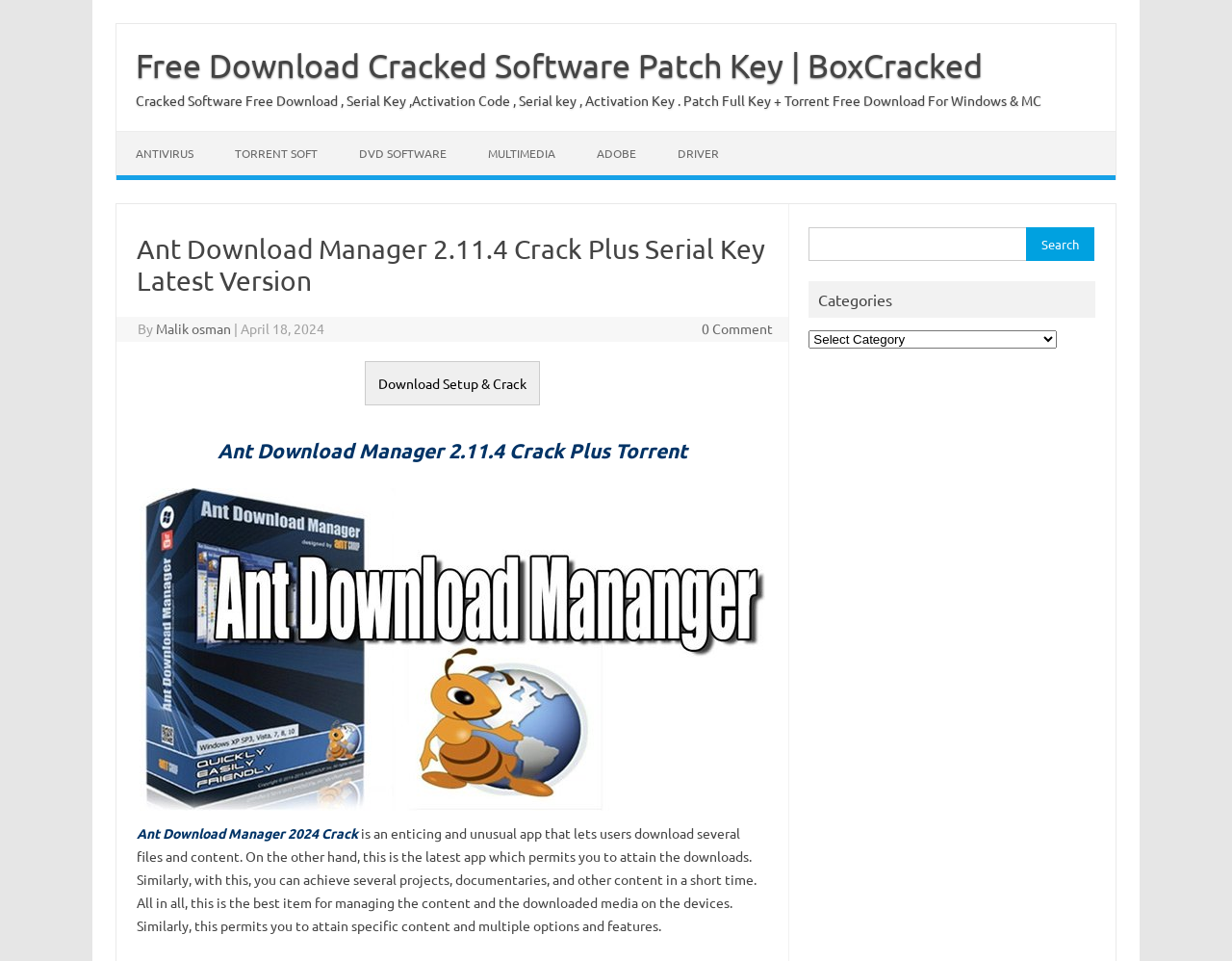Locate the bounding box coordinates of the clickable part needed for the task: "Search for something".

None